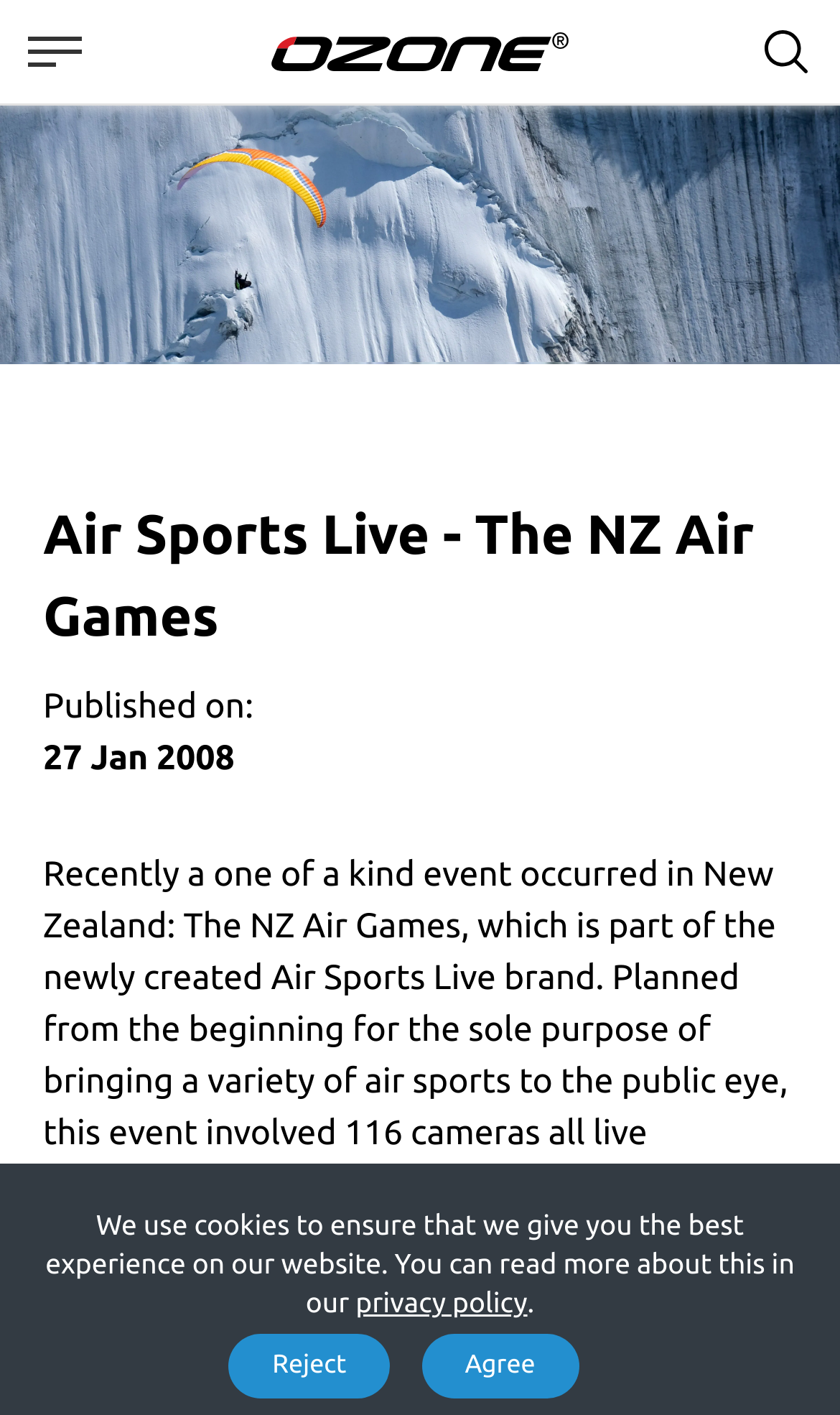Bounding box coordinates are specified in the format (top-left x, top-left y, bottom-right x, bottom-right y). All values are floating point numbers bounded between 0 and 1. Please provide the bounding box coordinate of the region this sentence describes: privacy policy

[0.423, 0.911, 0.628, 0.932]